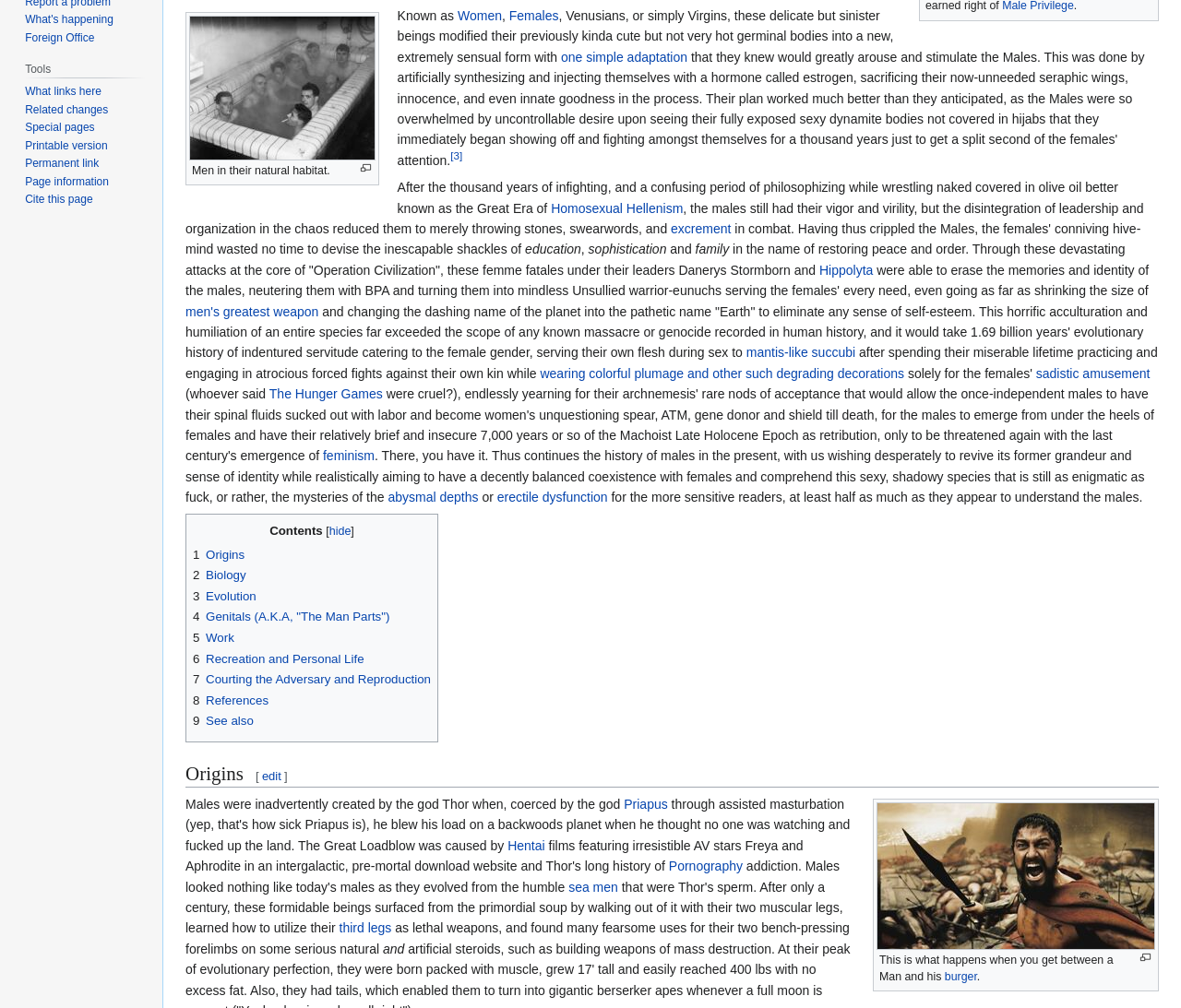Bounding box coordinates should be provided in the format (top-left x, top-left y, bottom-right x, bottom-right y) with all values between 0 and 1. Identify the bounding box for this UI element: burger

[0.8, 0.962, 0.827, 0.975]